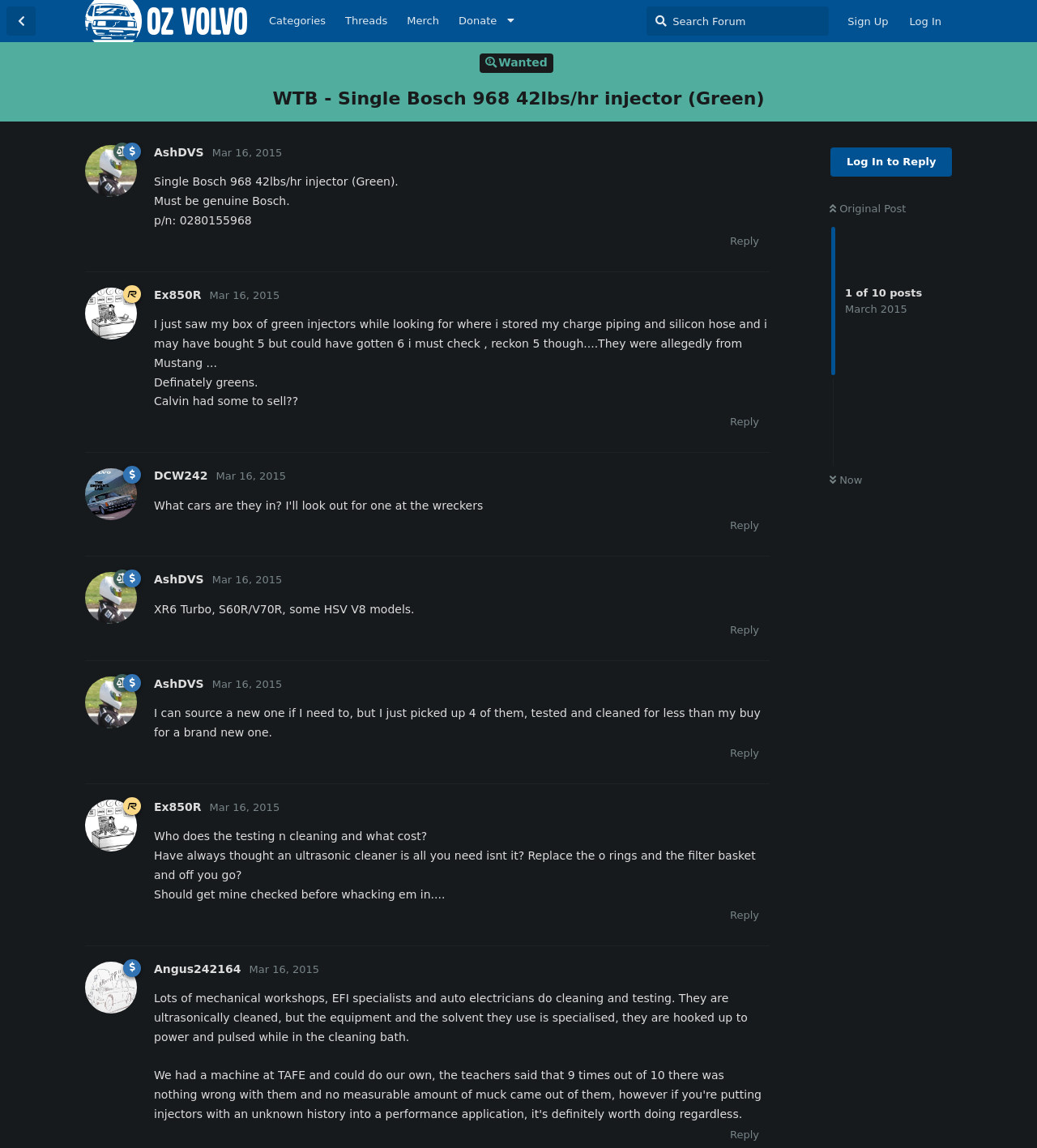What is the topic of the original post?
Please give a detailed answer to the question using the information shown in the image.

I found the heading element with the text 'WTB - Single Bosch 968 42lbs/hr injector (Green)' which is likely the topic of the original post.